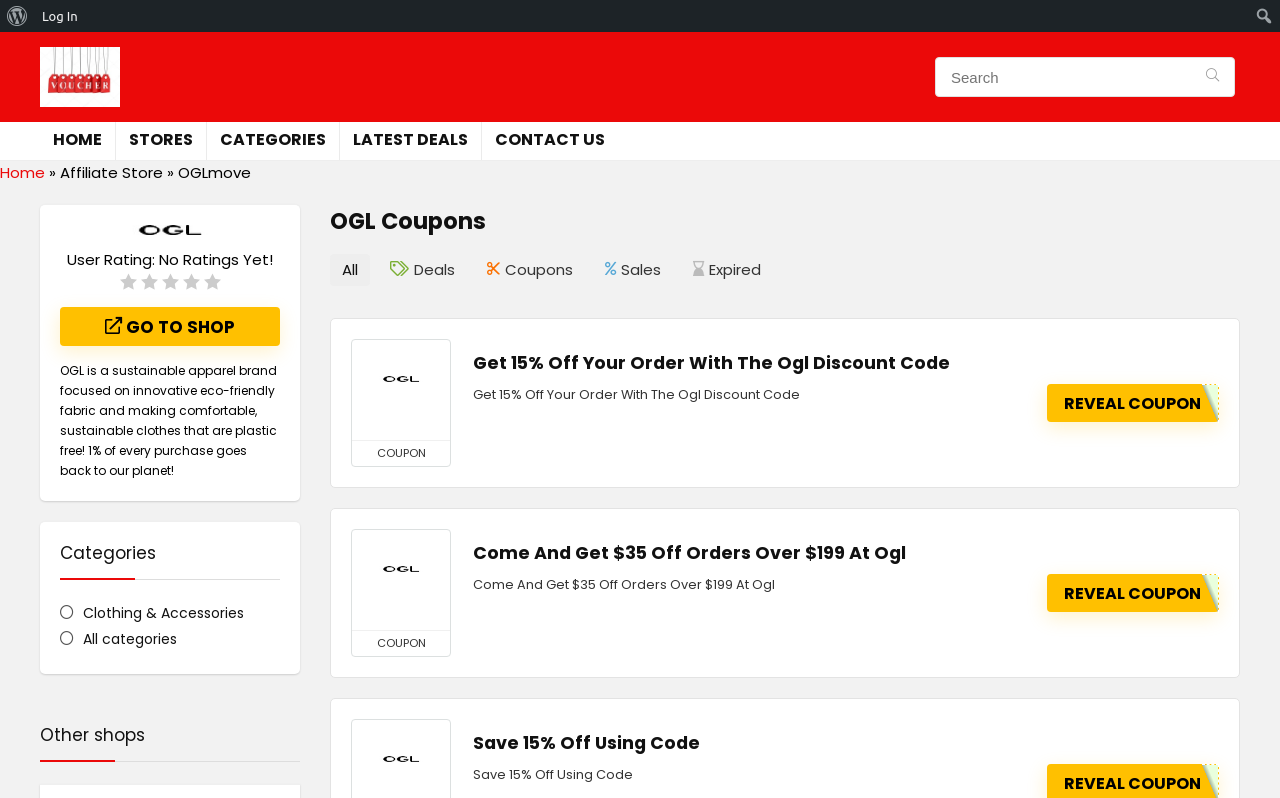Given the description of a UI element: "Save 15% Off Using Code", identify the bounding box coordinates of the matching element in the webpage screenshot.

[0.37, 0.916, 0.547, 0.946]